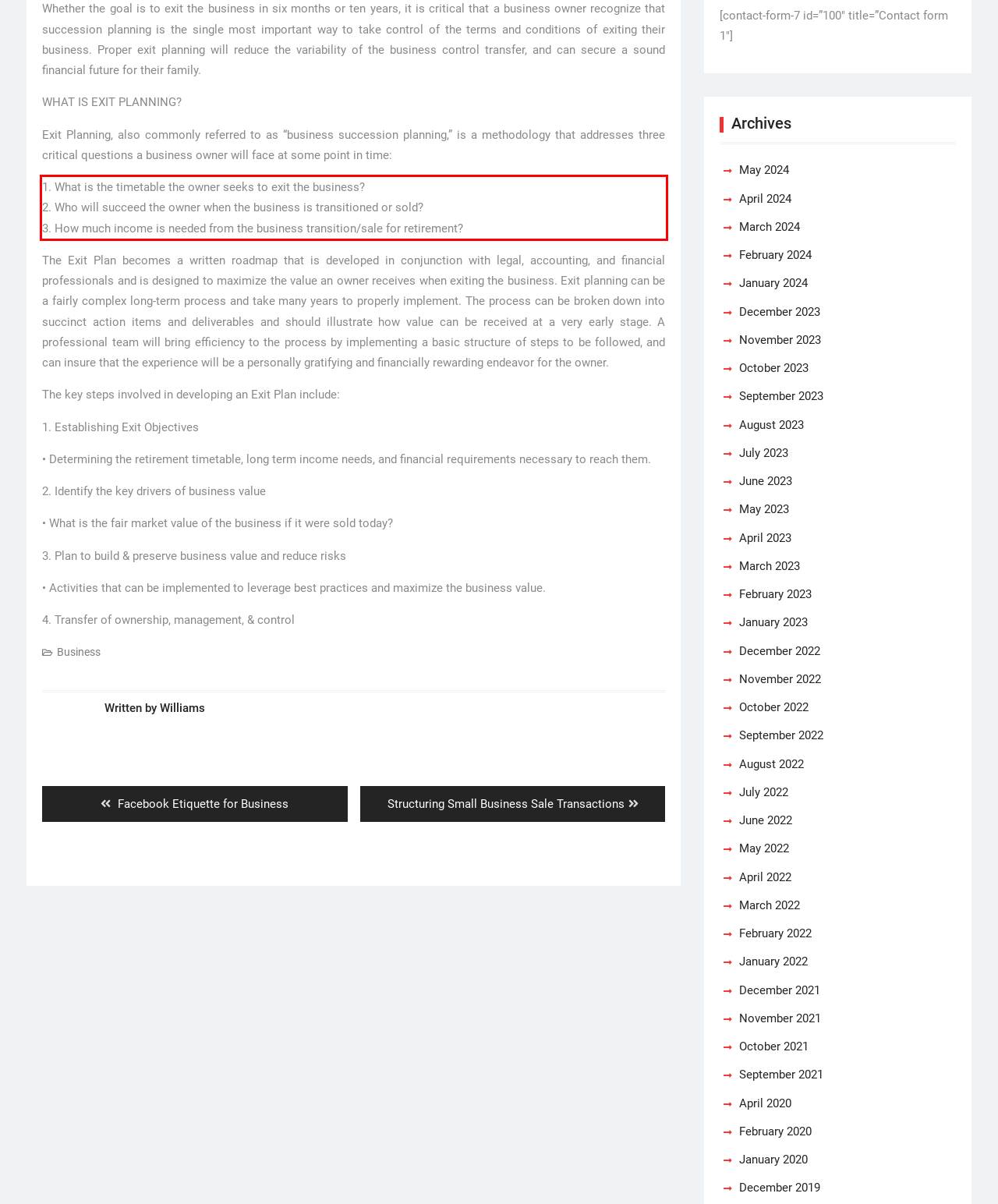In the screenshot of the webpage, find the red bounding box and perform OCR to obtain the text content restricted within this red bounding box.

1. What is the timetable the owner seeks to exit the business? 2. Who will succeed the owner when the business is transitioned or sold? 3. How much income is needed from the business transition/sale for retirement?